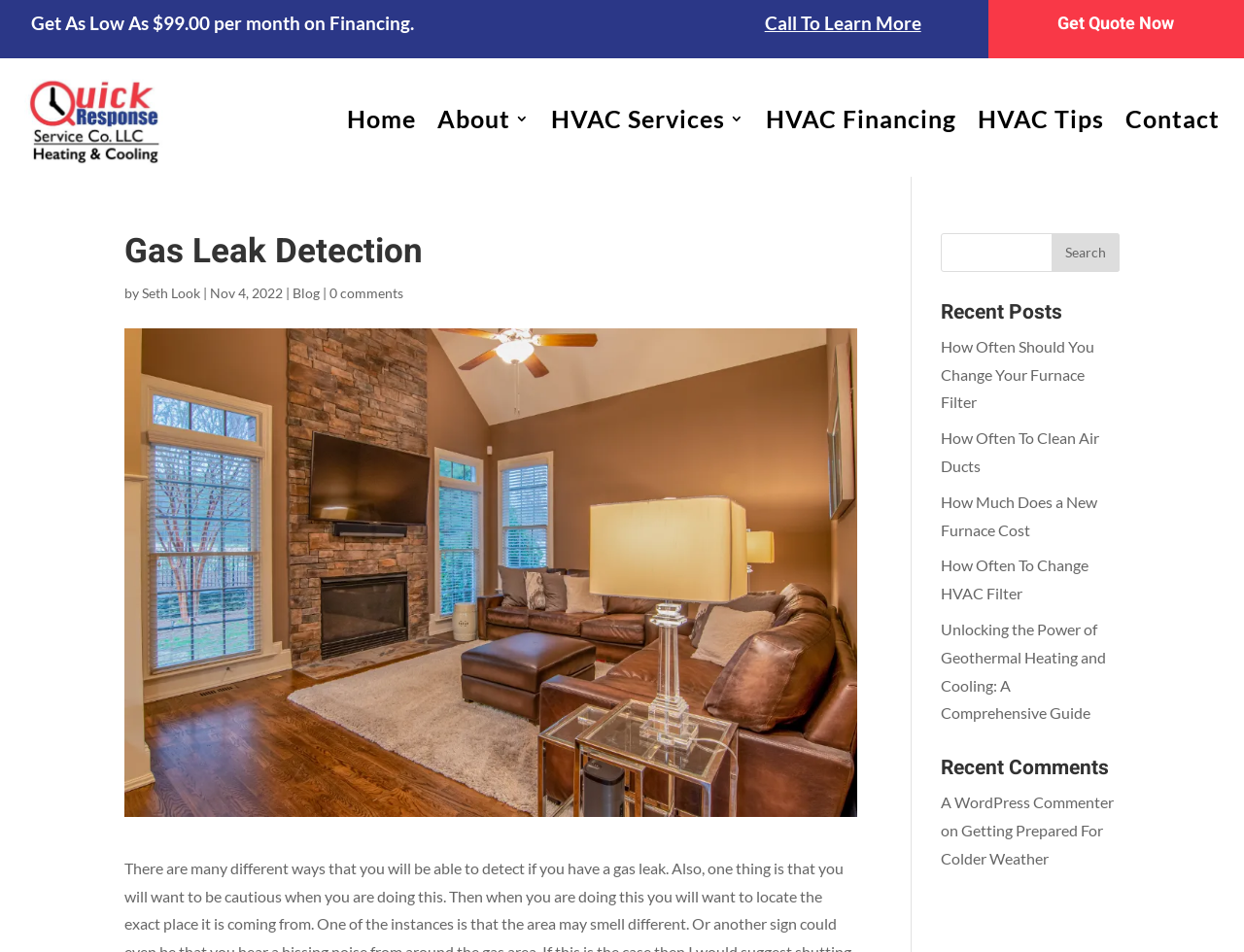What is the main heading displayed on the webpage? Please provide the text.

Gas Leak Detection